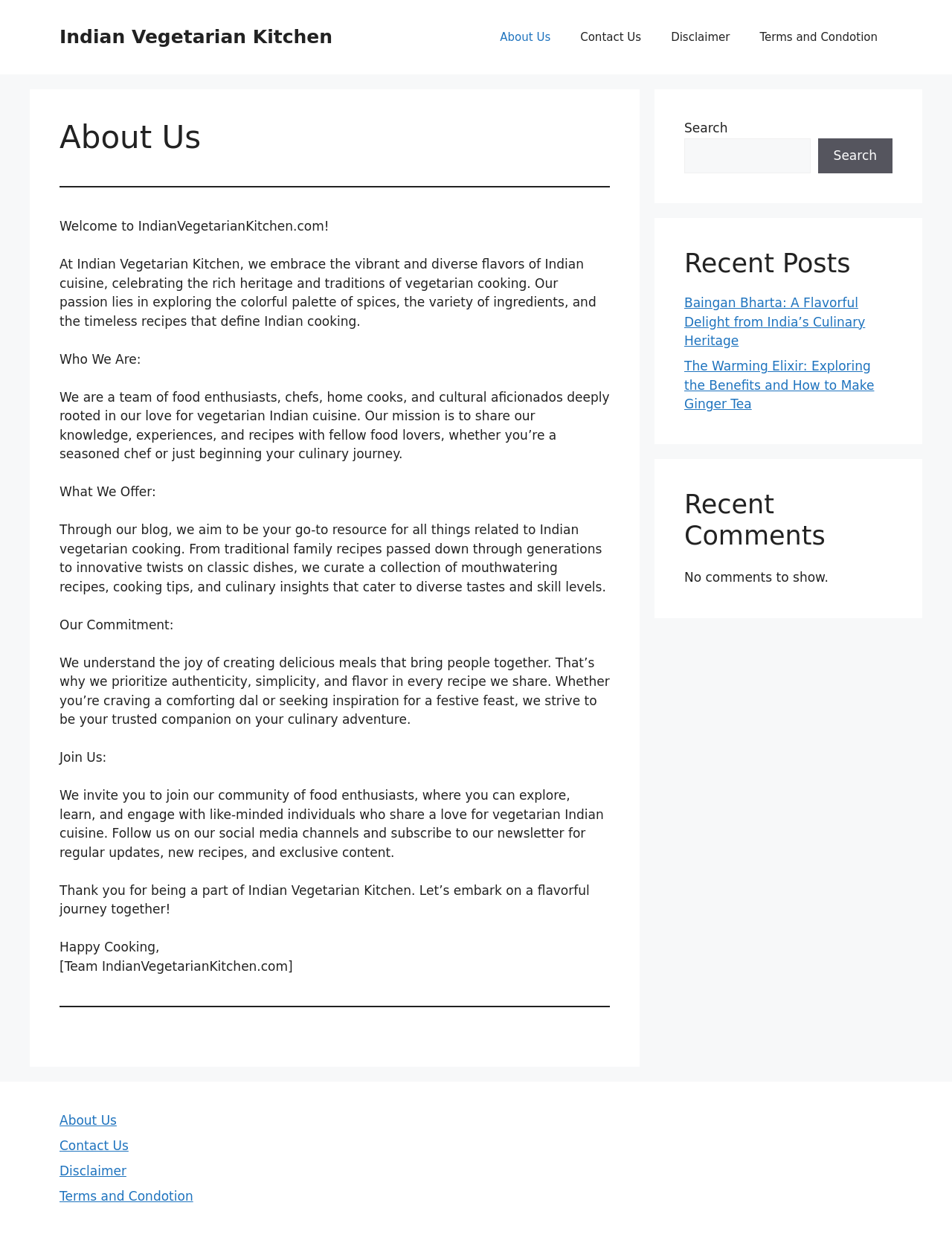Please find the bounding box coordinates for the clickable element needed to perform this instruction: "Visit the 'Contact Us' page".

[0.062, 0.909, 0.135, 0.921]